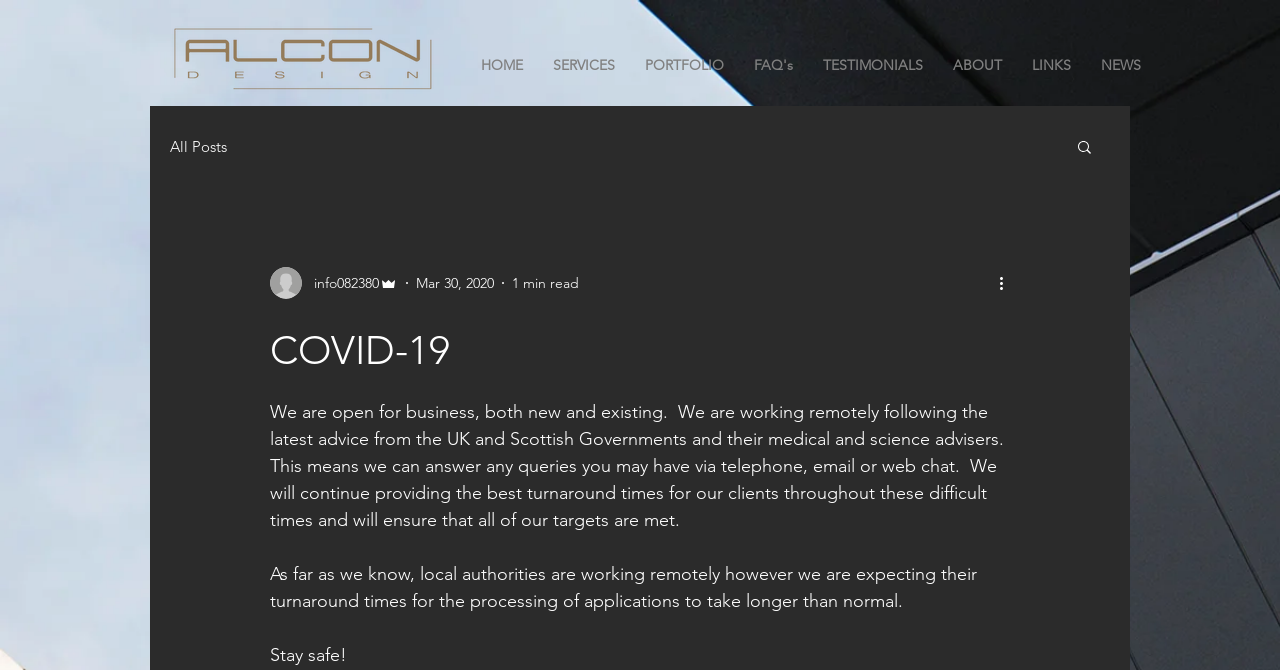Identify the bounding box coordinates for the UI element described as: "TESTIMONIALS".

[0.631, 0.082, 0.733, 0.112]